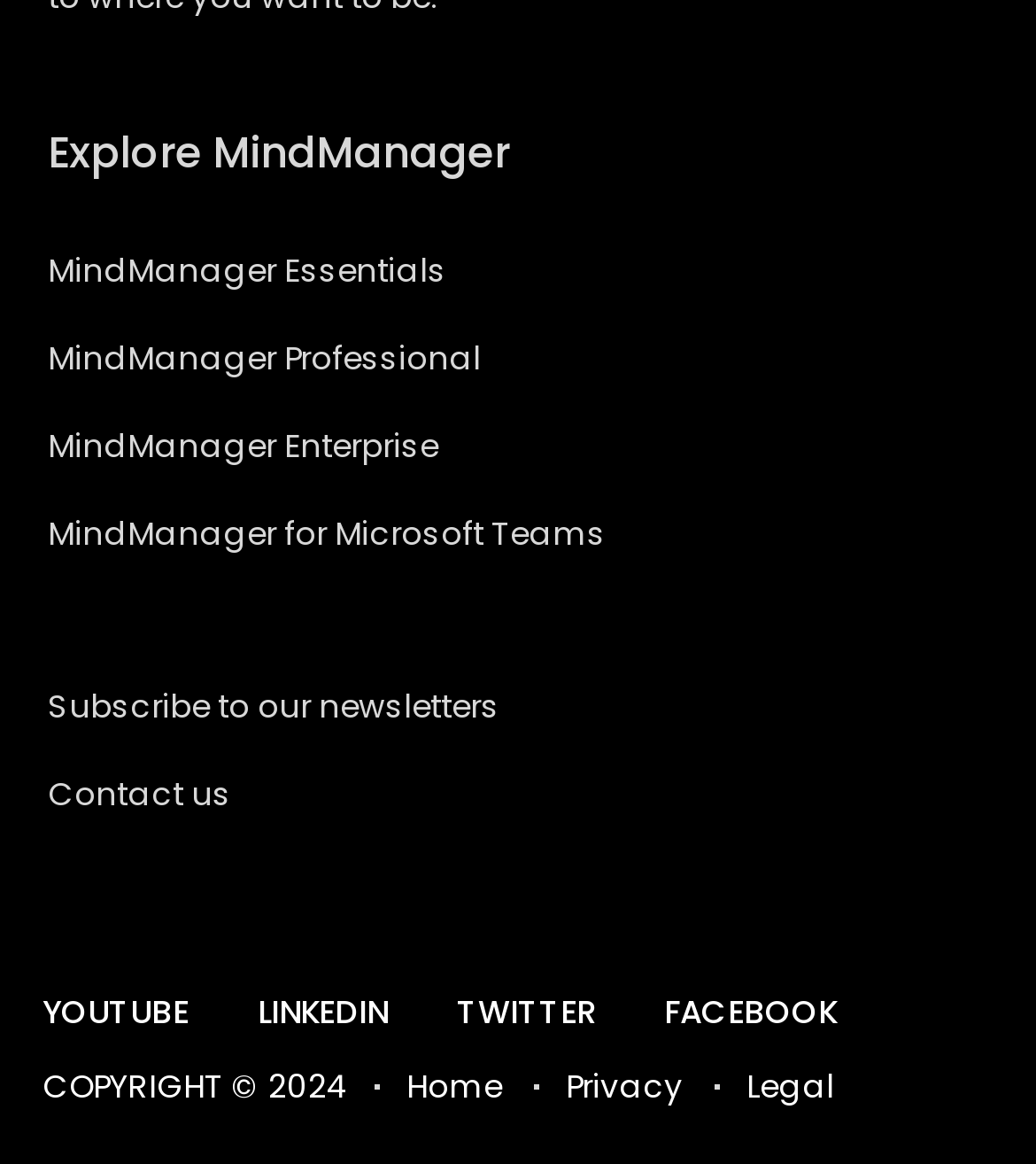What is the main topic of the webpage?
Kindly give a detailed and elaborate answer to the question.

The main topic of the webpage is MindManager, which can be inferred from the heading 'Explore MindManager' and the various links related to MindManager, such as 'MindManager Essentials', 'MindManager Professional', and 'MindManager Enterprise'.